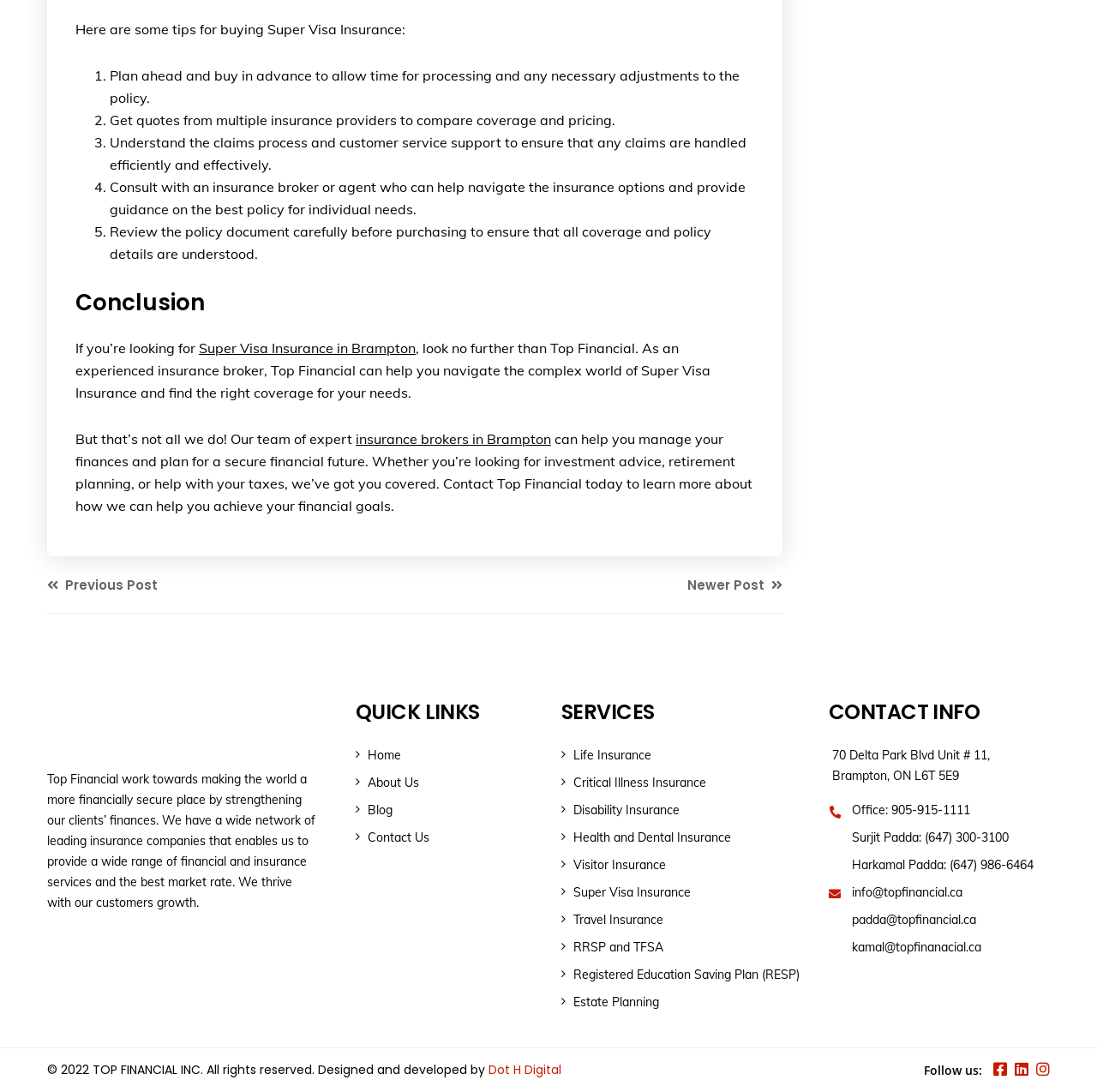Please identify the bounding box coordinates of the element I need to click to follow this instruction: "Read more about 'insurance brokers in Brampton'".

[0.324, 0.394, 0.502, 0.41]